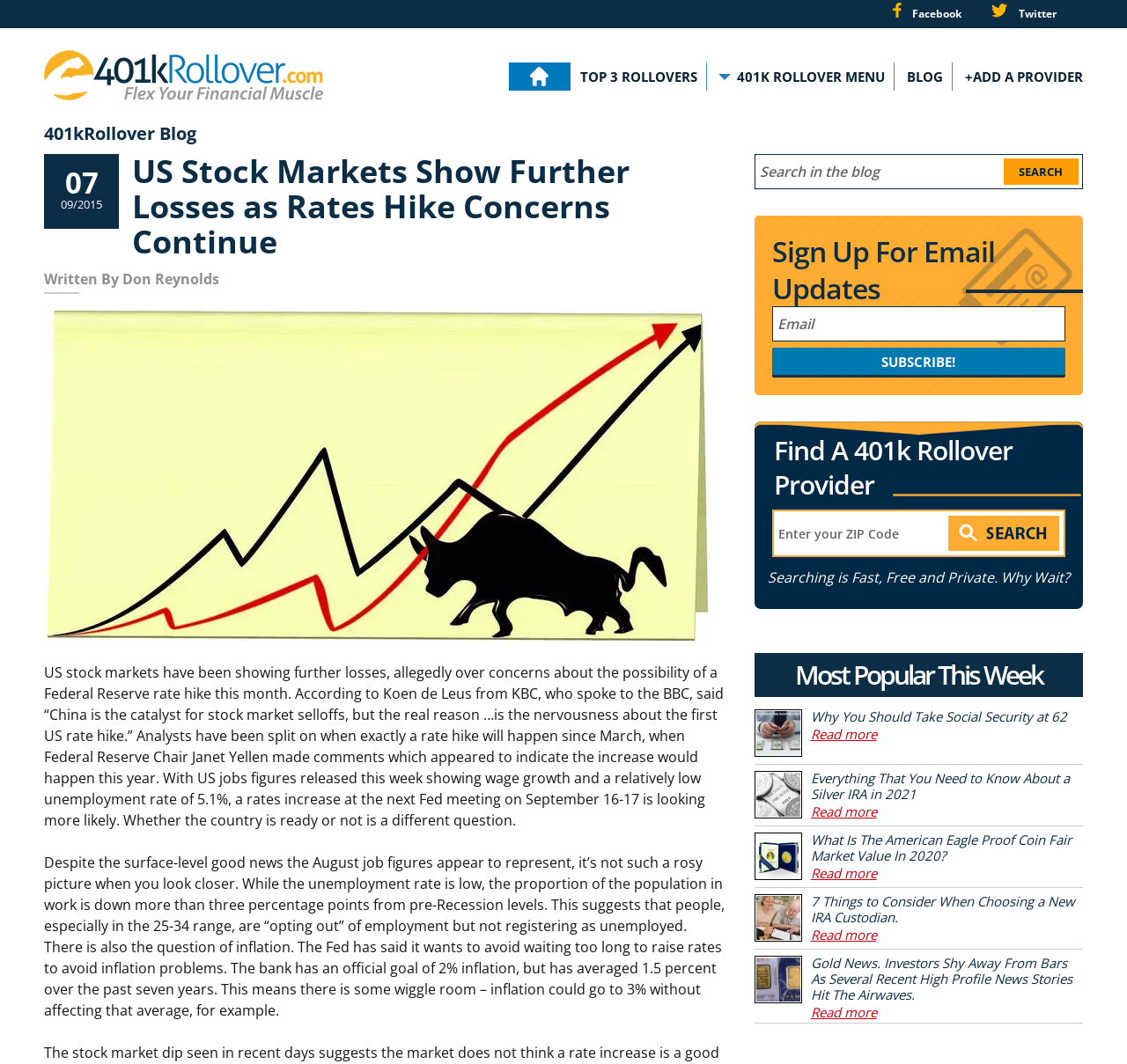Please find the bounding box coordinates (top-left x, top-left y, bottom-right x, bottom-right y) in the screenshot for the UI element described as follows: Allgemeine Geschäftsbedingungen (AGB)

None